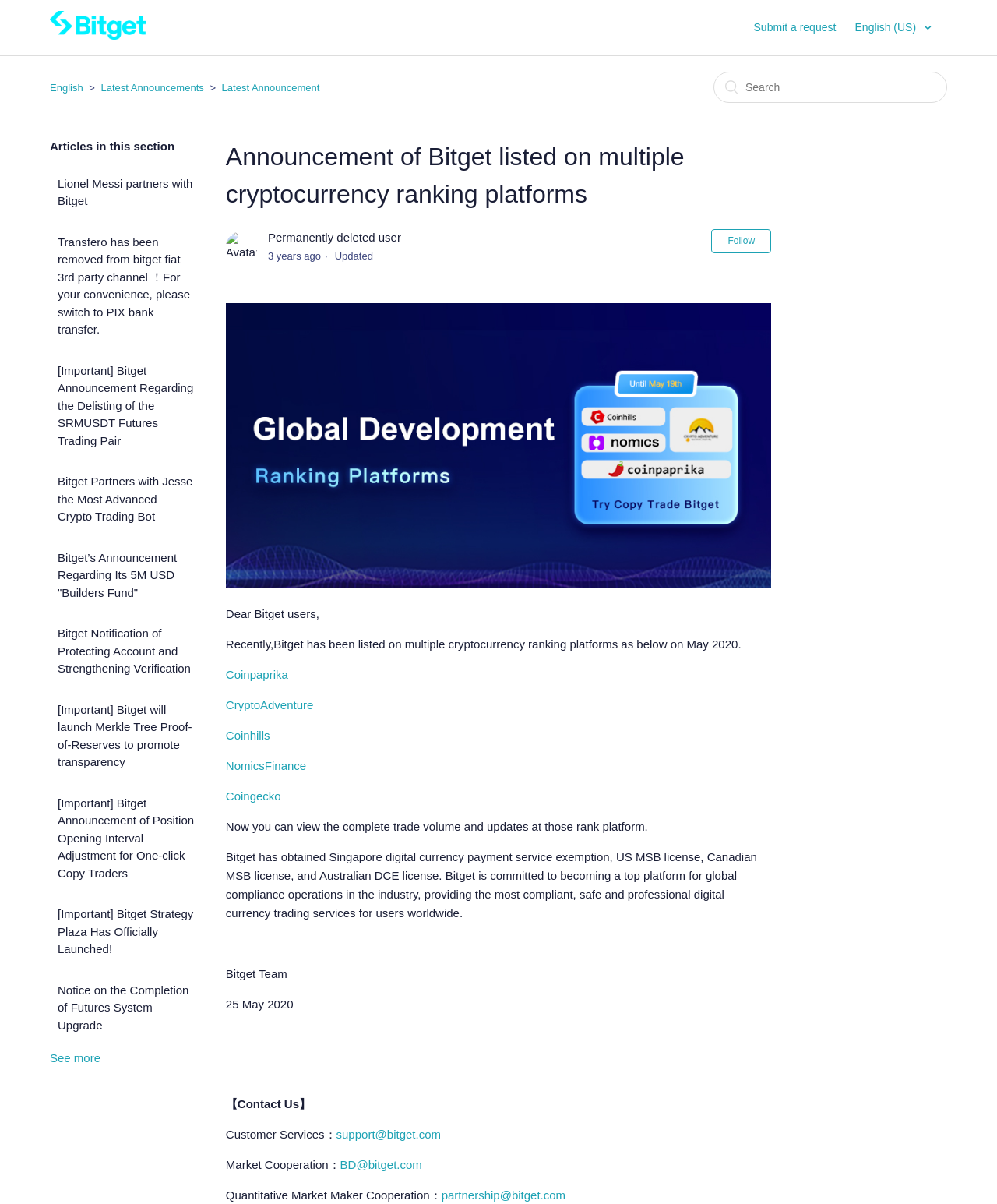Determine the bounding box coordinates of the clickable region to carry out the instruction: "Read the article about Lionel Messi partnering with Bitget".

[0.05, 0.139, 0.203, 0.181]